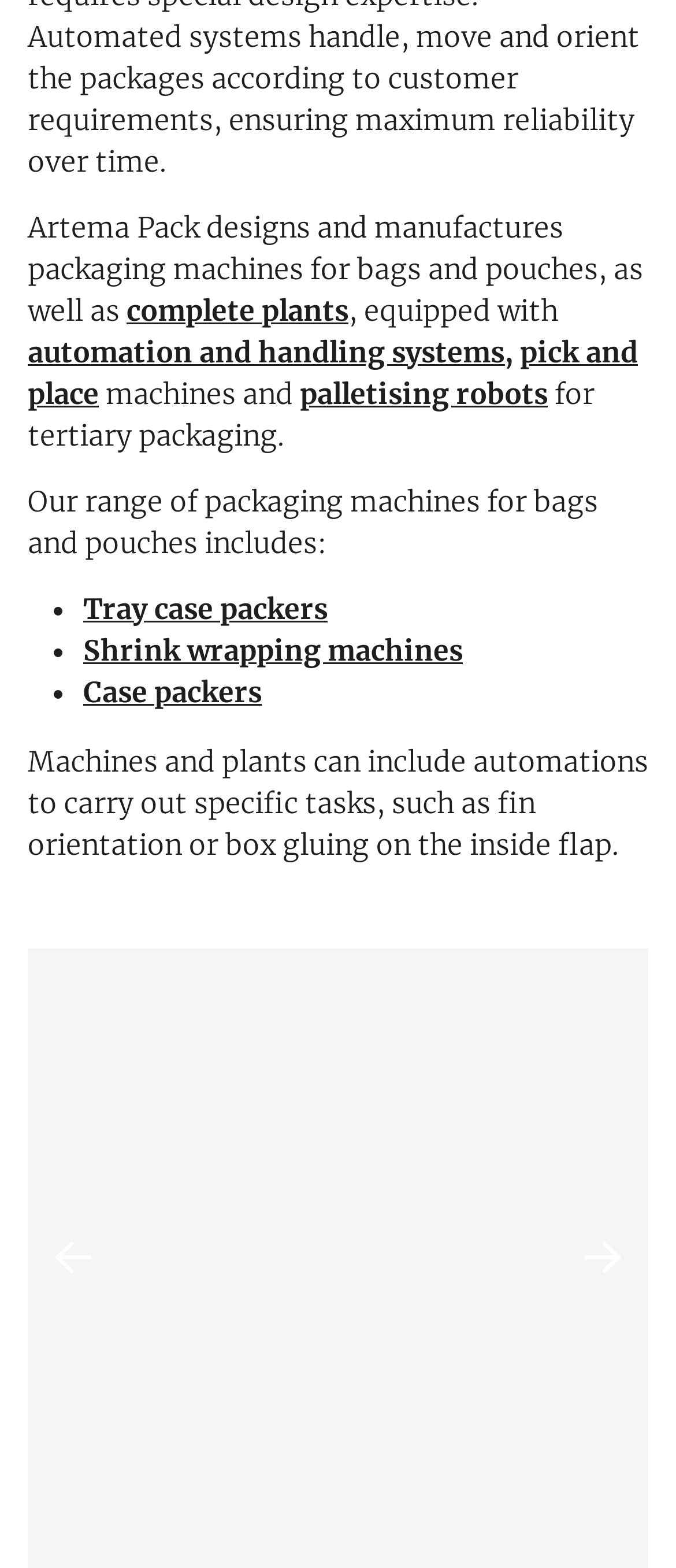Find the bounding box of the UI element described as follows: "pick and place".

[0.041, 0.213, 0.944, 0.262]